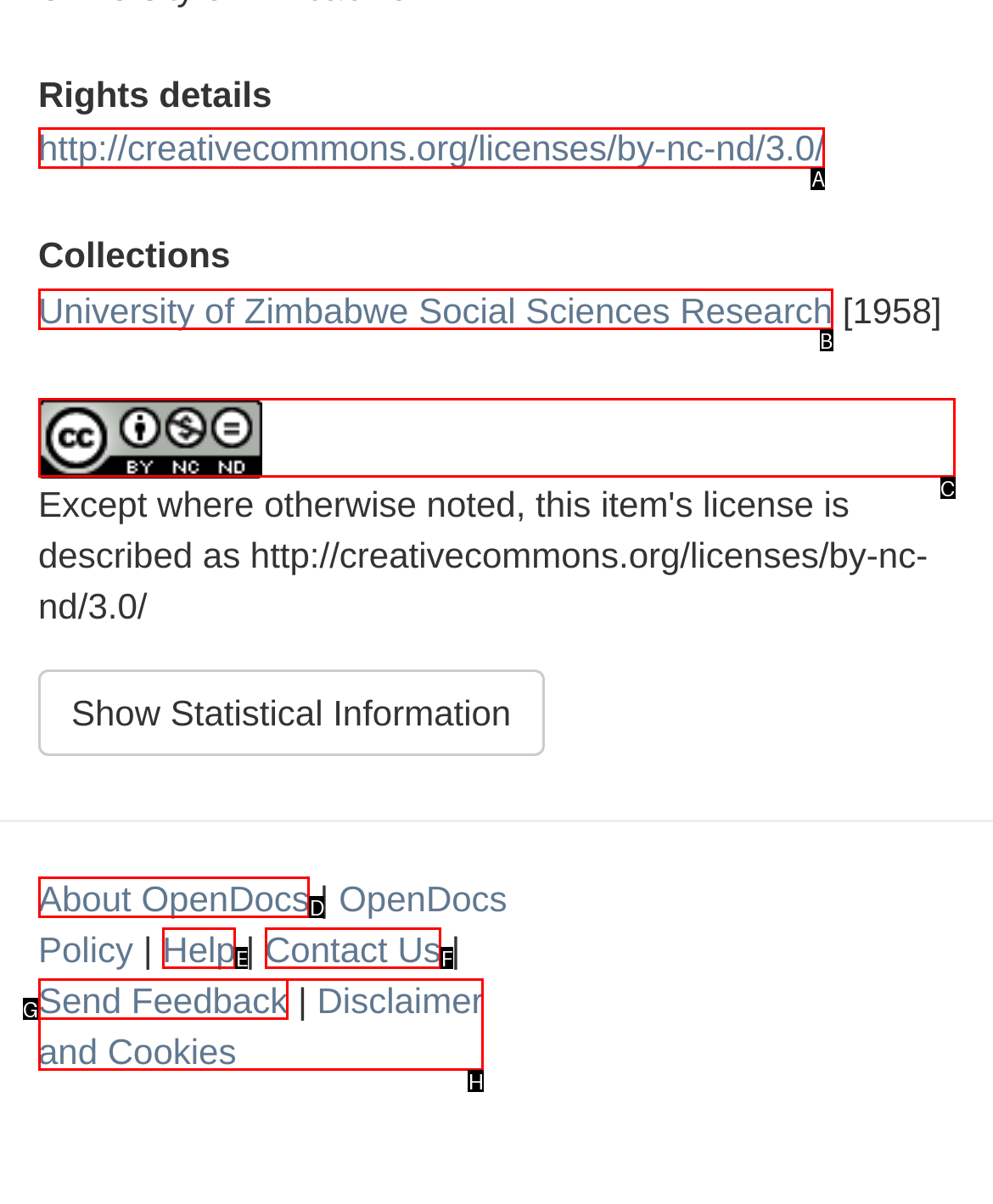Identify which HTML element matches the description: Click here to Download. Answer with the correct option's letter.

None